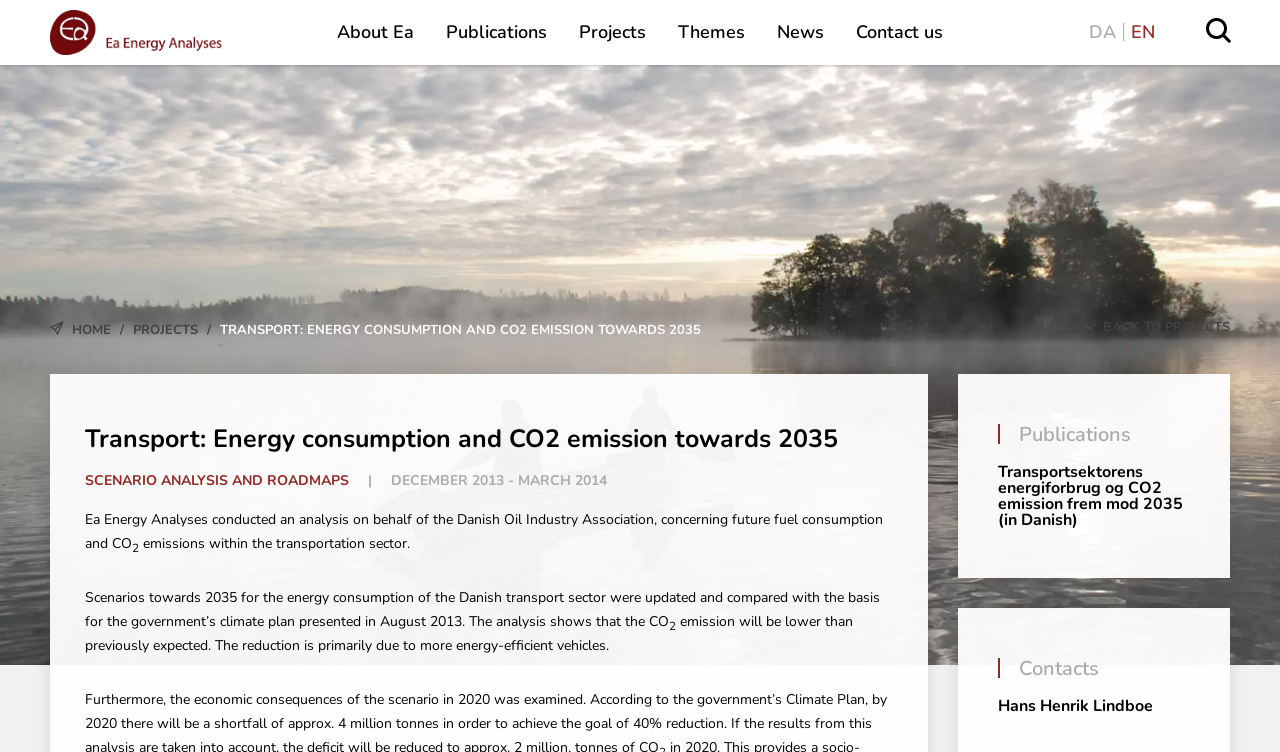What is the name of the organization that conducted the analysis?
Provide a detailed answer to the question, using the image to inform your response.

The answer can be found in the text 'Ea Energy Analyses conducted an analysis on behalf of the Danish Oil Industry Association...' which is located in the main content area of the webpage.